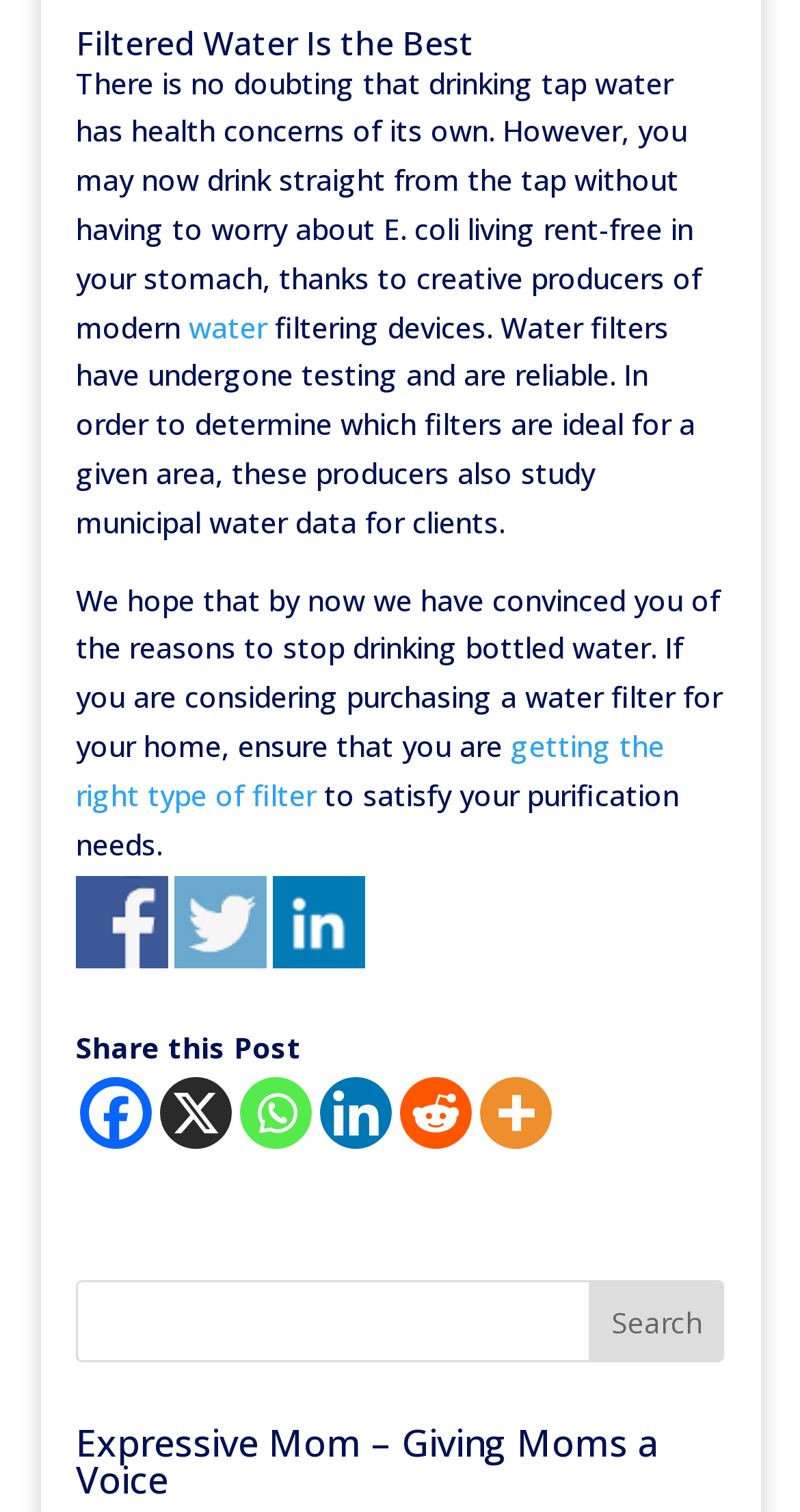Please locate the UI element described by "aria-label="X" title="X"" and provide its bounding box coordinates.

[0.2, 0.713, 0.29, 0.76]